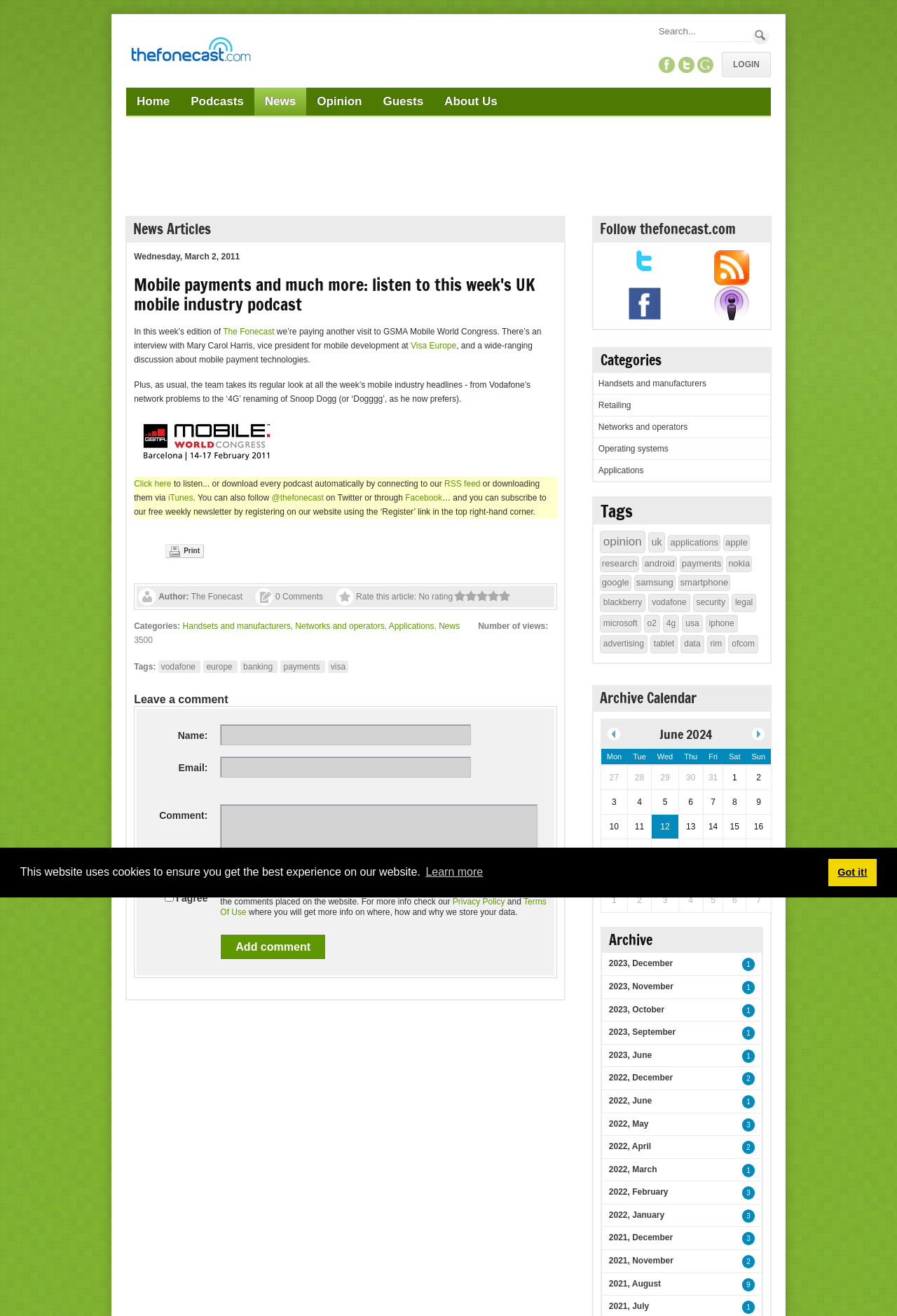Locate the bounding box coordinates of the area where you should click to accomplish the instruction: "Check the post date".

None